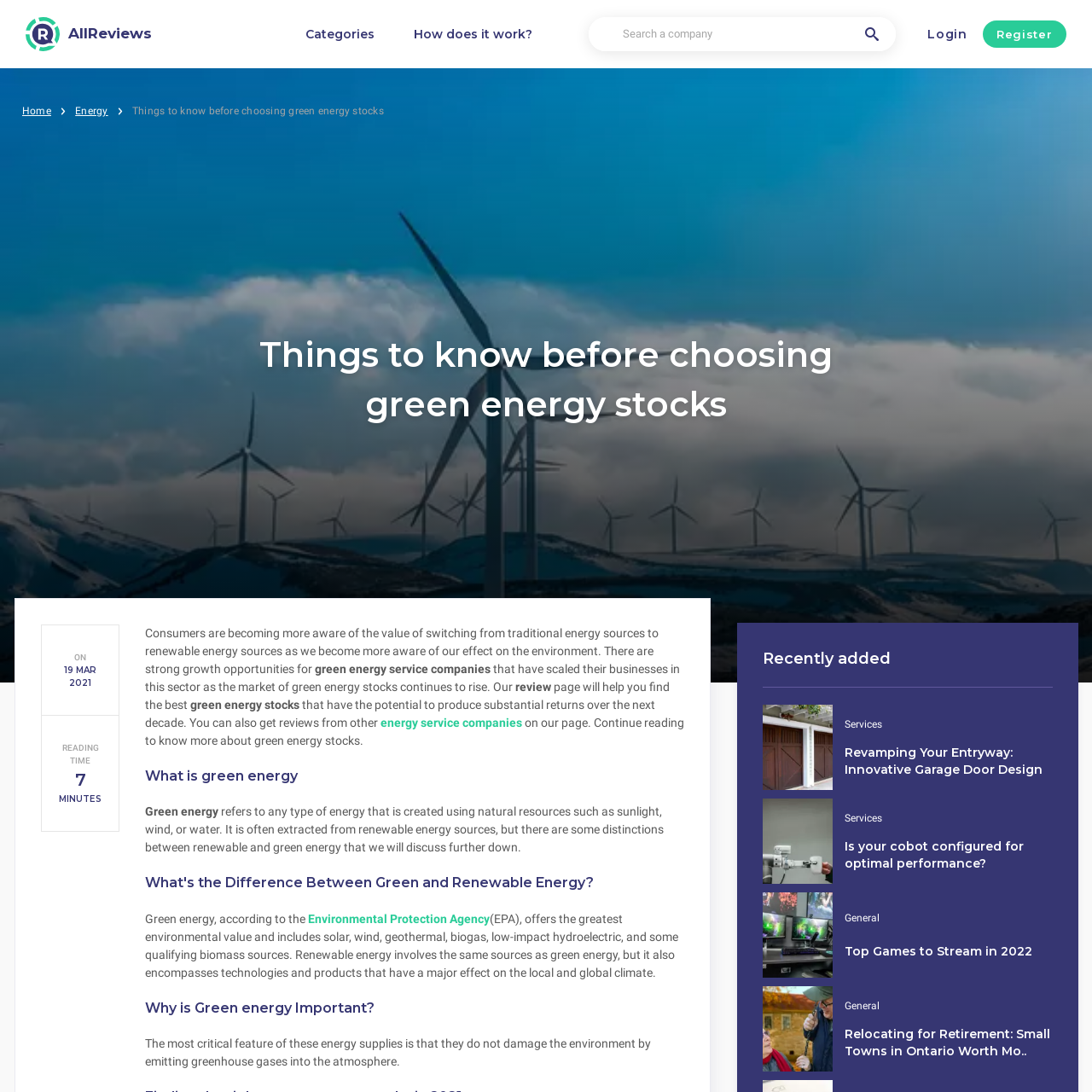What is the purpose of the review page?
Please provide an in-depth and detailed response to the question.

The purpose of the review page is to help users find the best green energy companies that have the potential to produce substantial returns over the next decade, as mentioned in the text 'Our review page will help you find the best...'